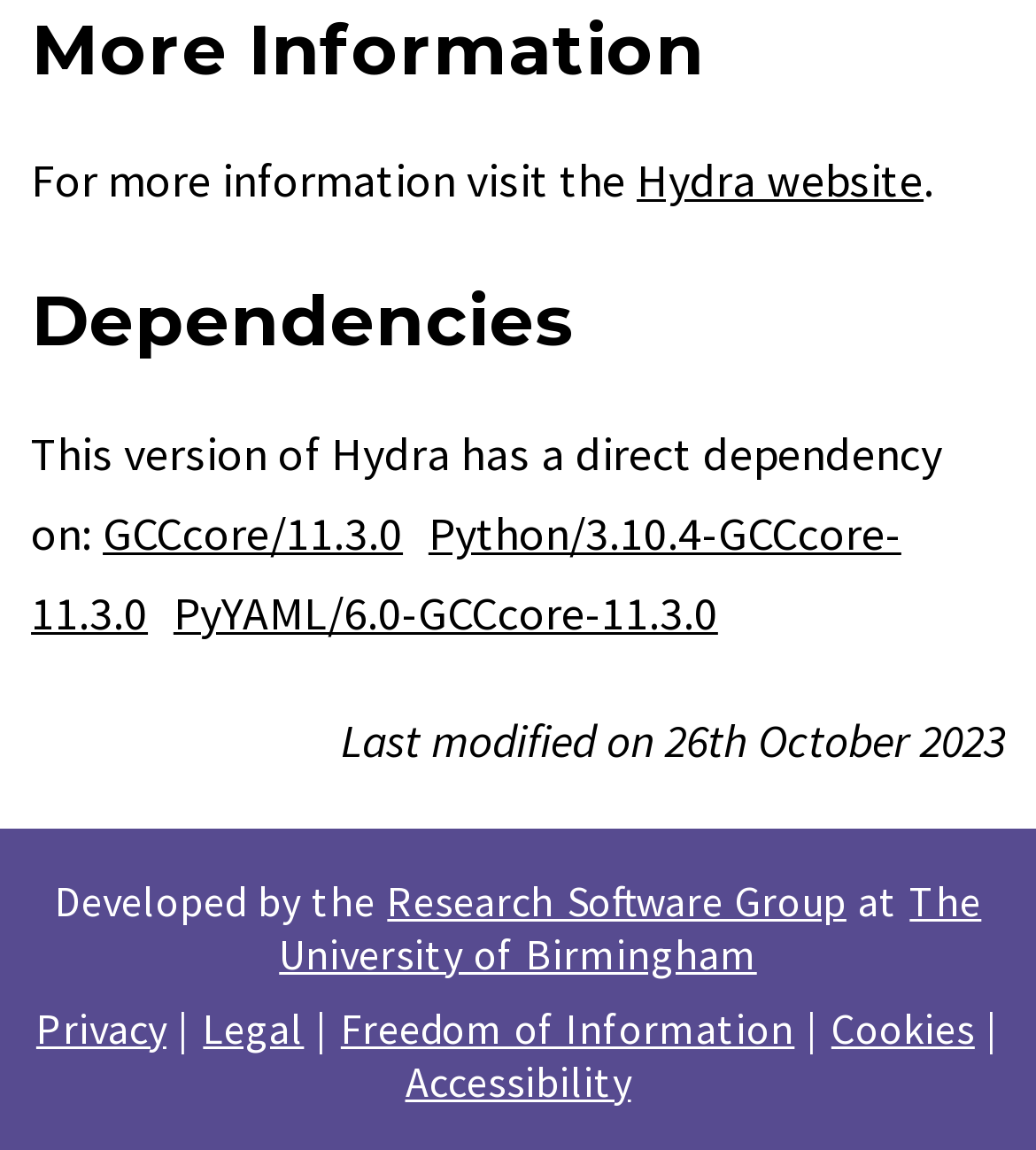Find and provide the bounding box coordinates for the UI element described here: "The University of Birmingham". The coordinates should be given as four float numbers between 0 and 1: [left, top, right, bottom].

[0.269, 0.759, 0.947, 0.852]